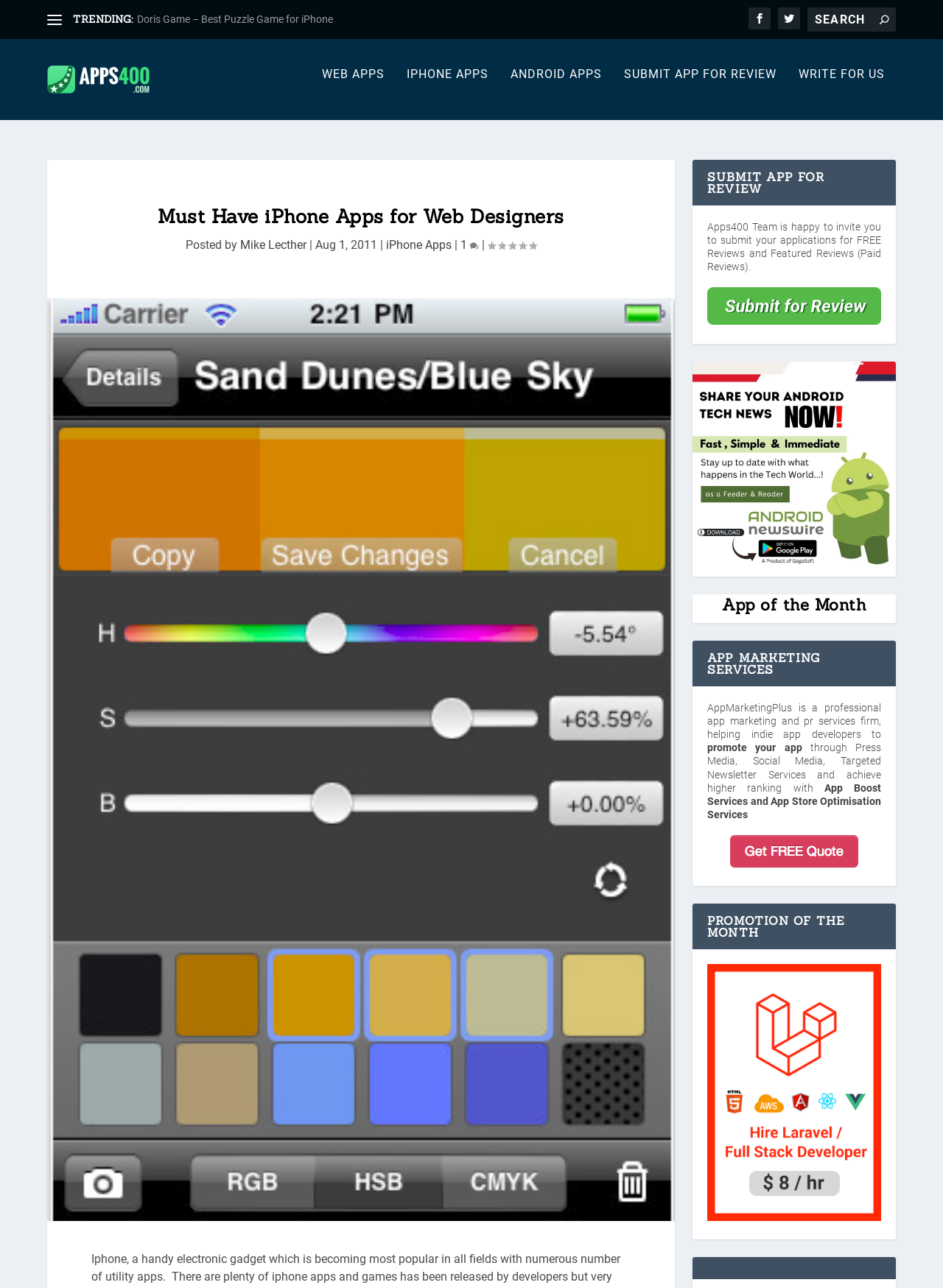Could you specify the bounding box coordinates for the clickable section to complete the following instruction: "View iPhone apps"?

[0.431, 0.061, 0.518, 0.101]